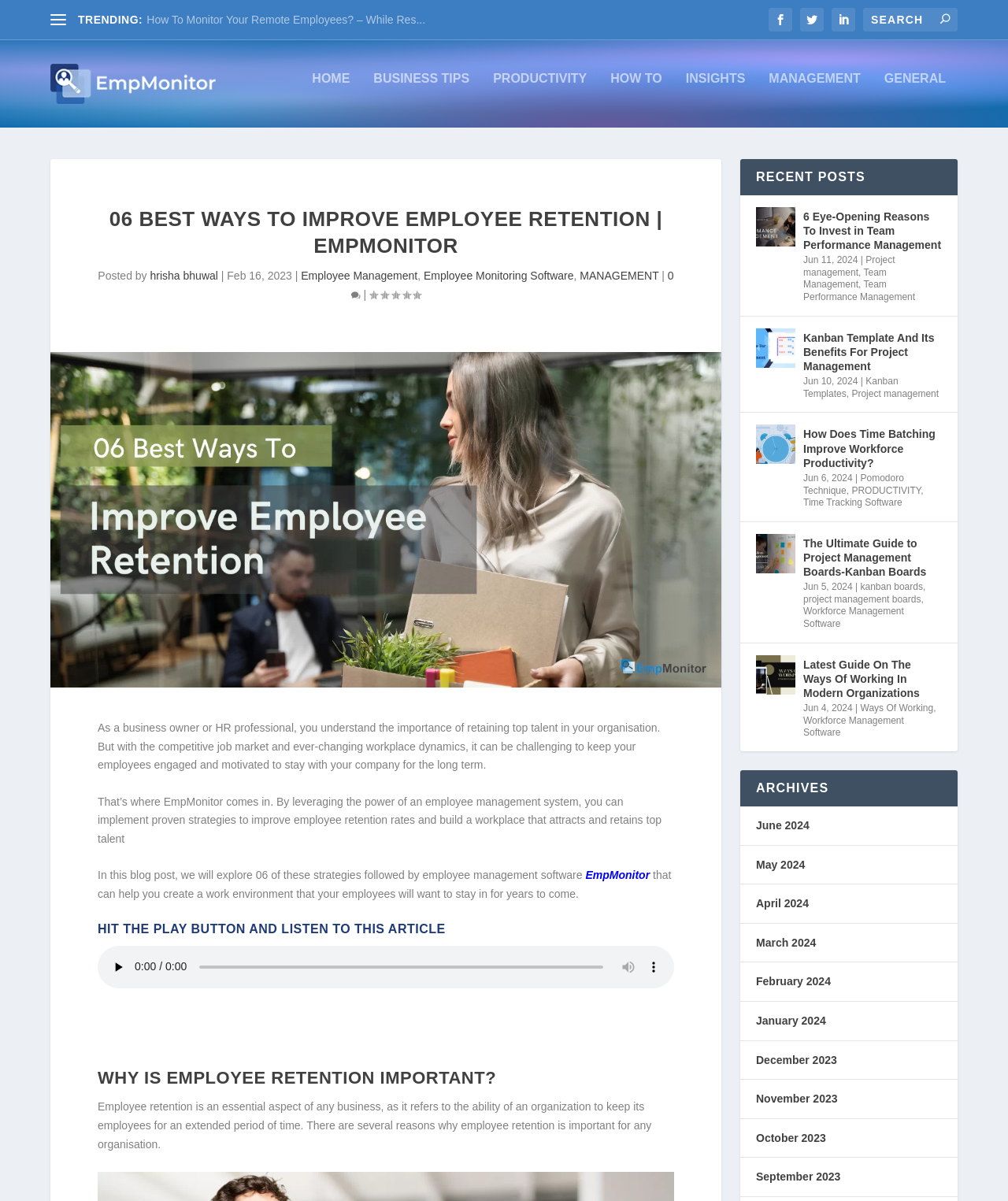Find the bounding box coordinates of the element I should click to carry out the following instruction: "Listen to the article".

[0.097, 0.796, 0.669, 0.832]